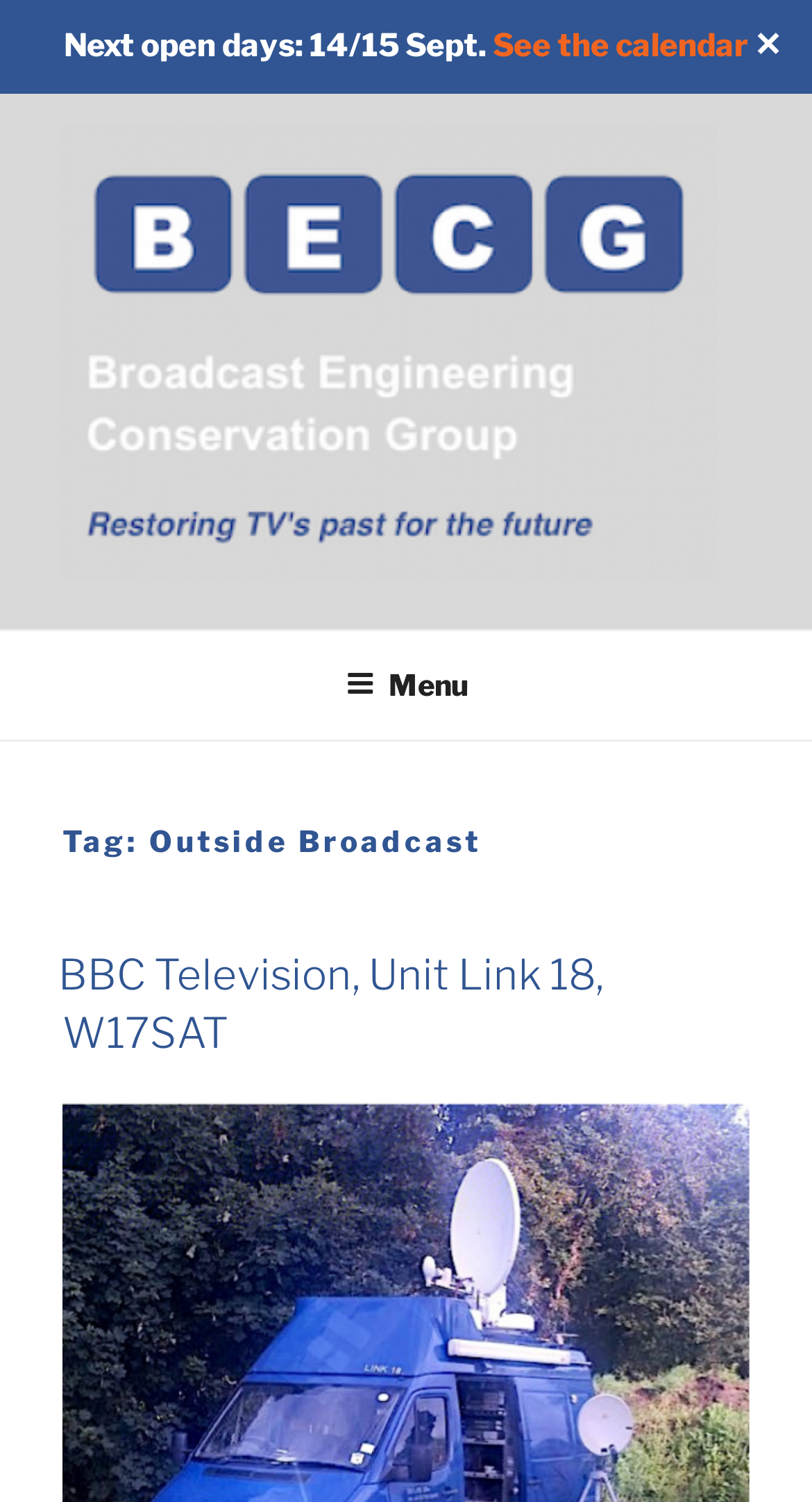What is the name of the specific unit mentioned on the webpage?
Examine the image and give a concise answer in one word or a short phrase.

BBC Television, Unit Link 18, W17SAT